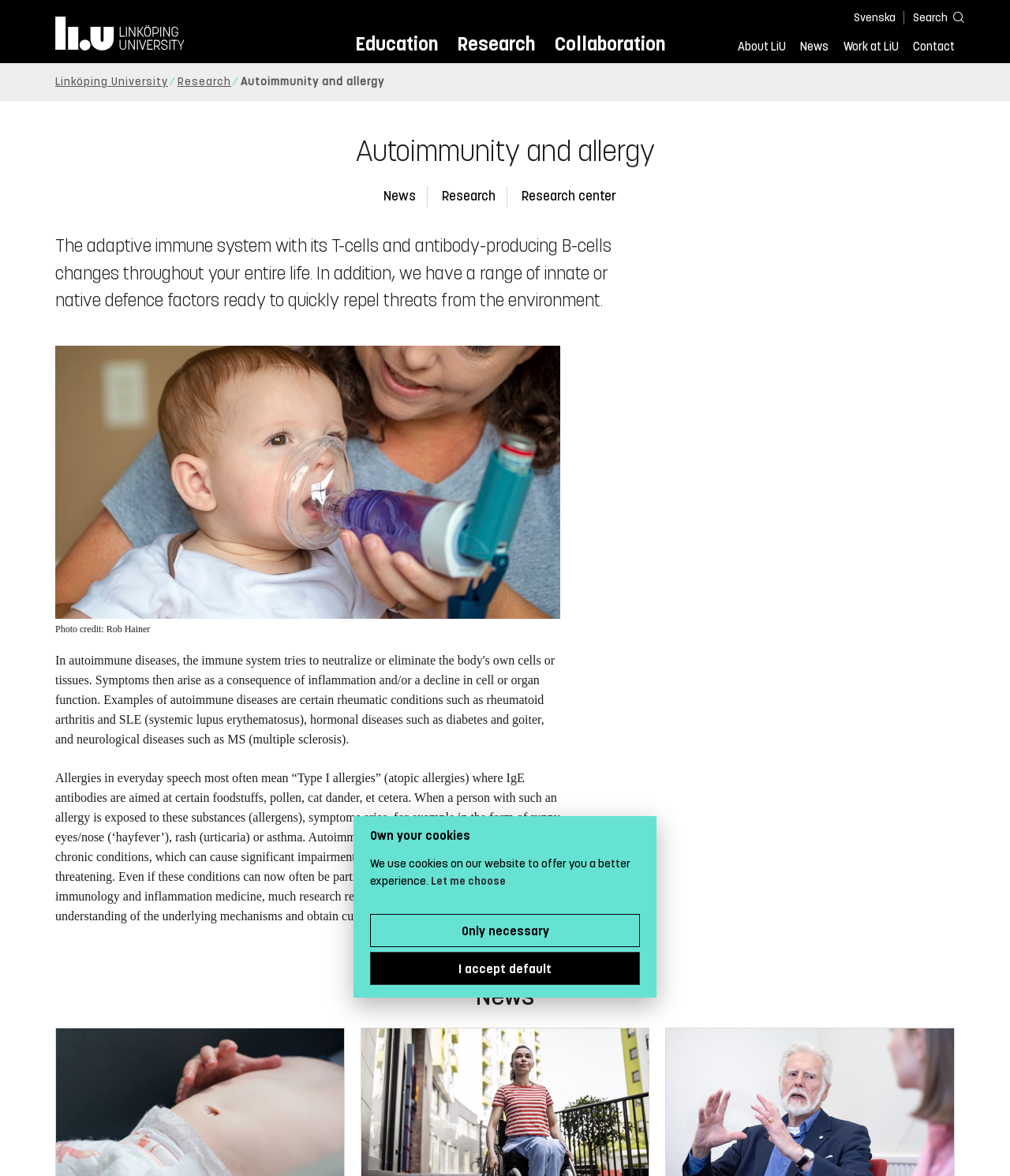Generate the text content of the main heading of the webpage.

Autoimmunity and allergy